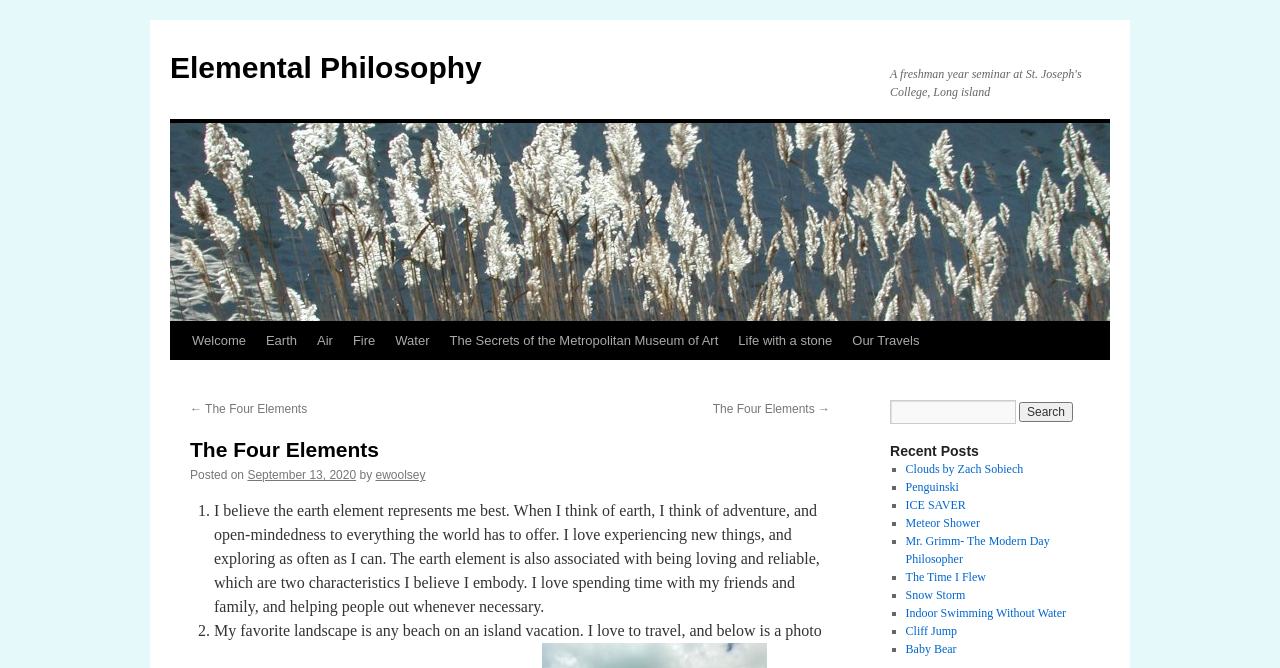Identify the main heading of the webpage and provide its text content.

The Four Elements